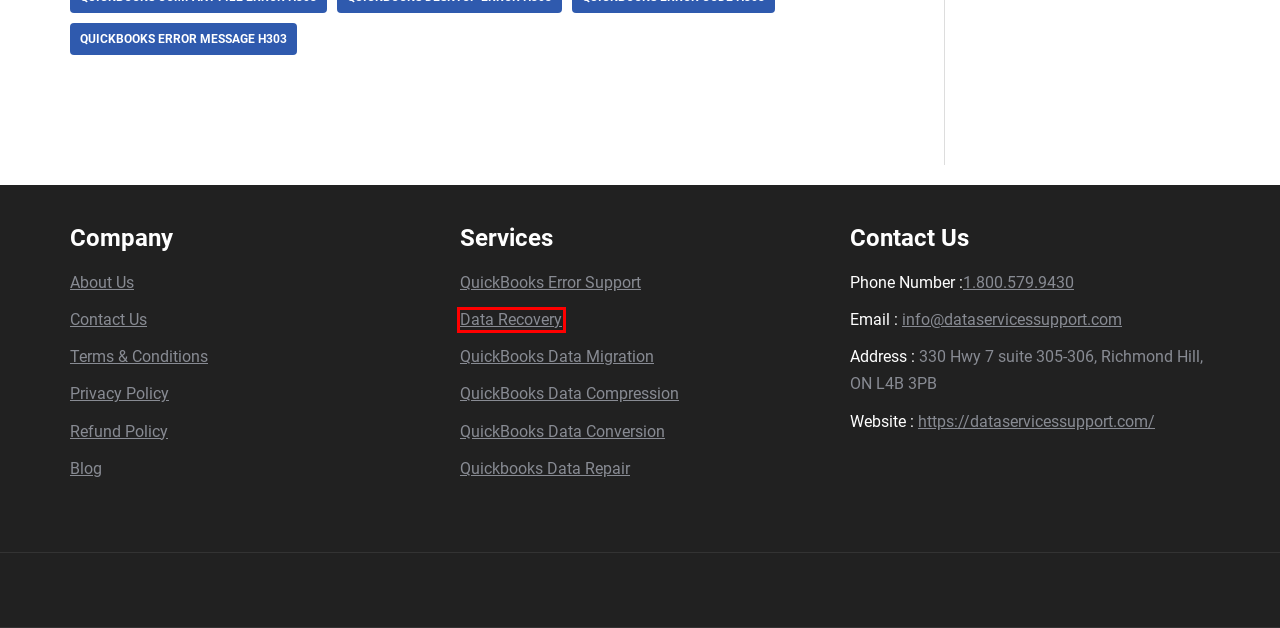You’re provided with a screenshot of a webpage that has a red bounding box around an element. Choose the best matching webpage description for the new page after clicking the element in the red box. The options are:
A. Terms & Conditions - dataservicesupport.com
B. QuickBooks Error Message H303 Archives - dataservicesupport.com
C. QuickBooks Data Compression Services
D. QuickBooks Data Migration Services
E. QuickBooks® Error Support Number
F. Refund Policy - dataservicesupport.com
G. Privacy Policy - dataservicesupport.com
H. QuickBooks Data Recovery Services

H